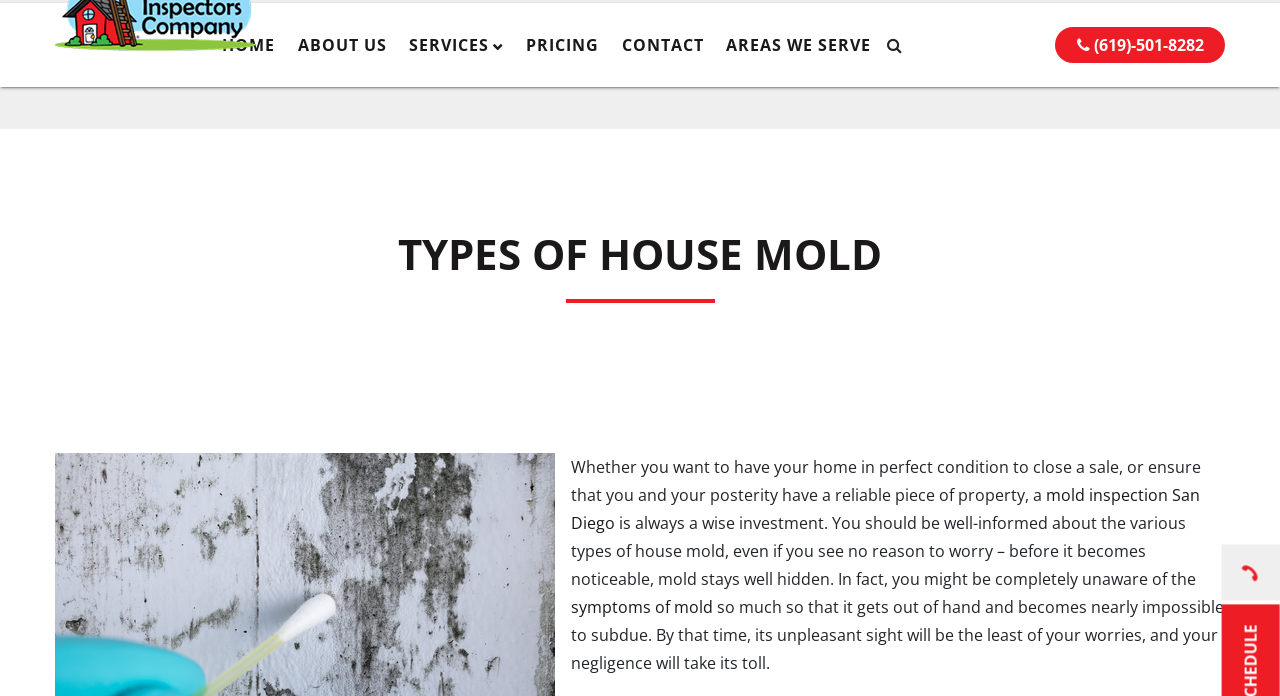Refer to the image and offer a detailed explanation in response to the question: What services does the company provide?

The company provides mold inspection services, as indicated by the link 'mold inspection San Diego' in the main content section of the webpage. This suggests that the company offers services related to mold inspection.